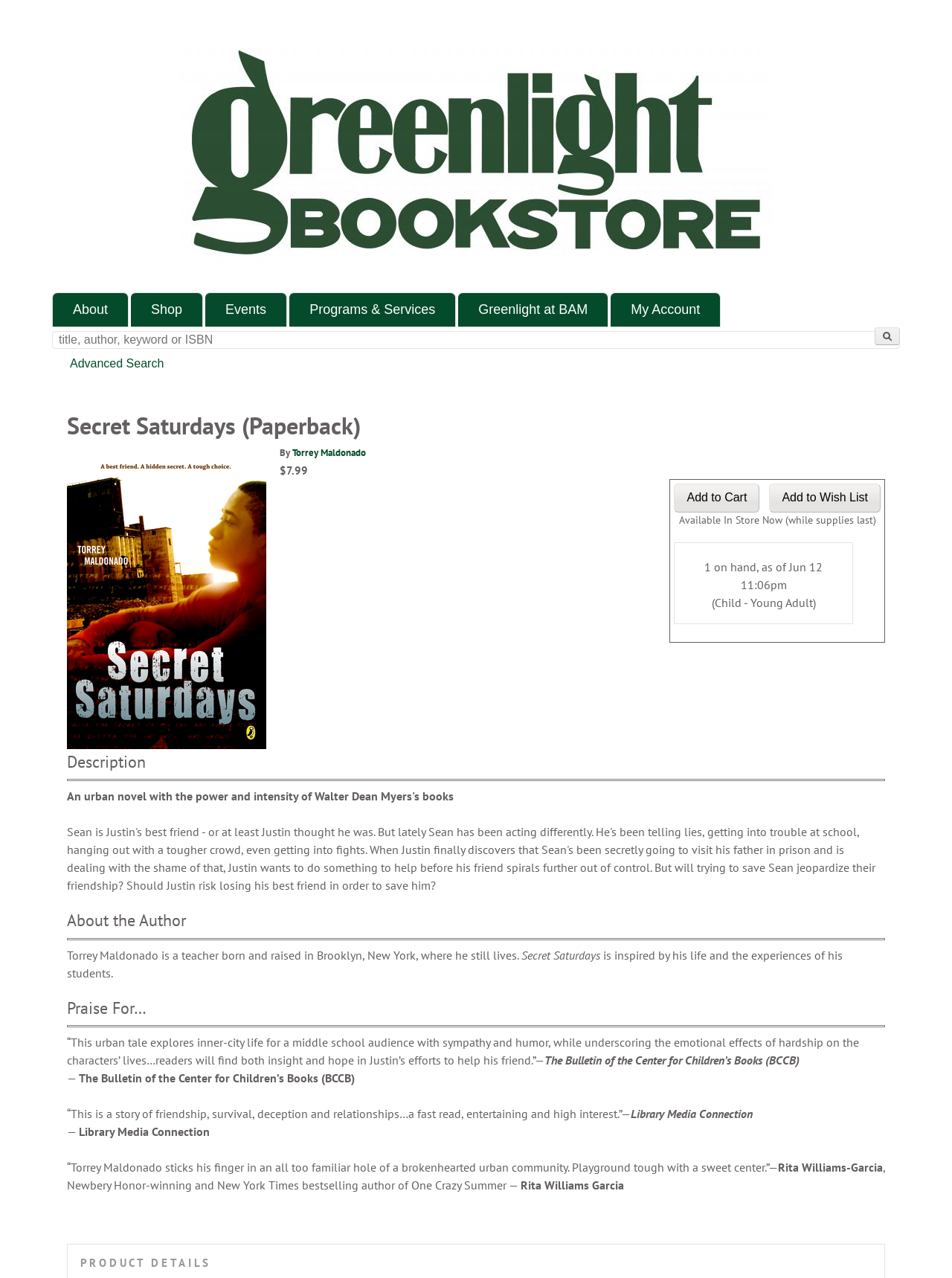Please identify the bounding box coordinates of the region to click in order to complete the given instruction: "Search for books". The coordinates should be four float numbers between 0 and 1, i.e., [left, top, right, bottom].

[0.055, 0.256, 0.945, 0.3]